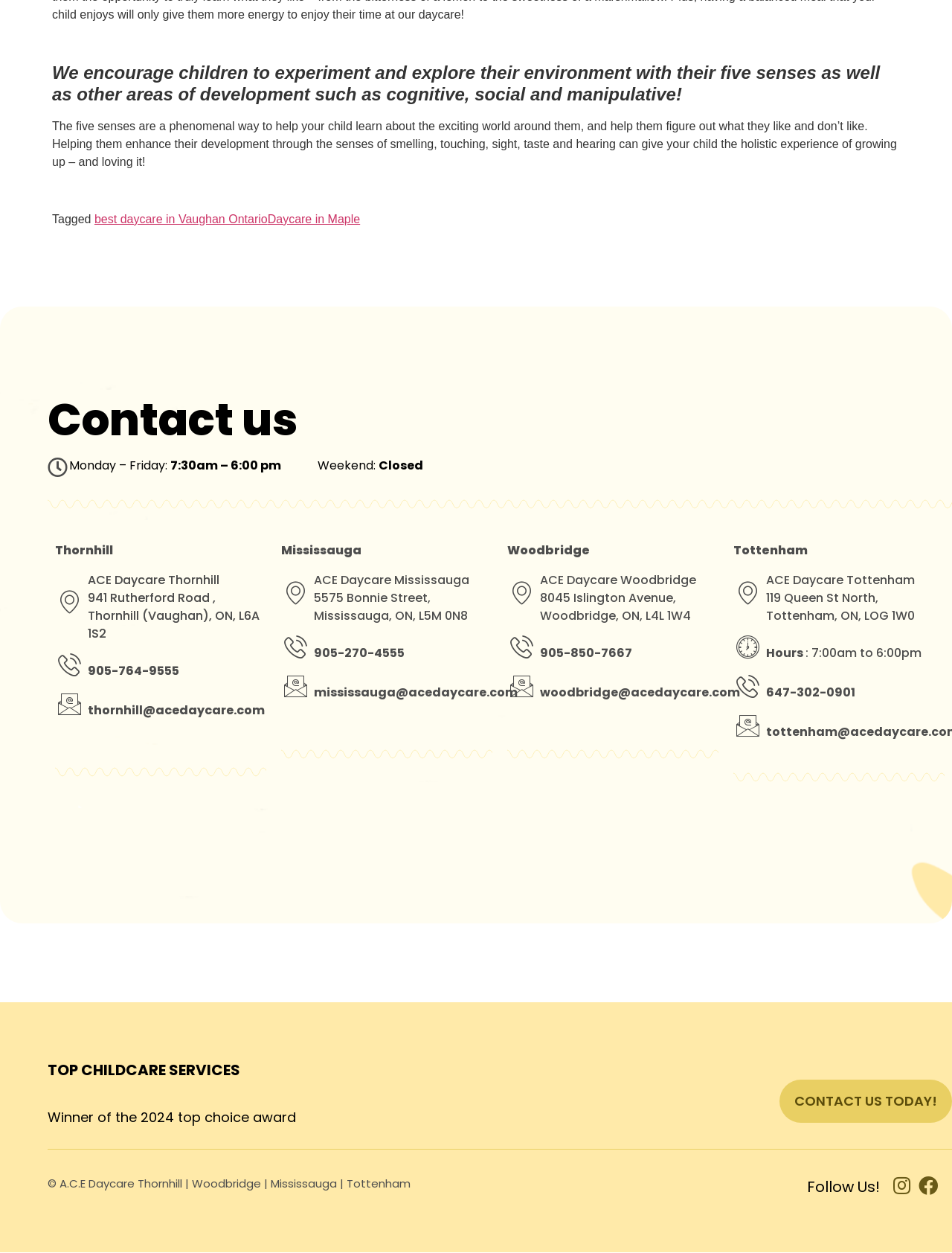Answer succinctly with a single word or phrase:
What are the operating hours of the daycare?

7:30am - 6:00 pm